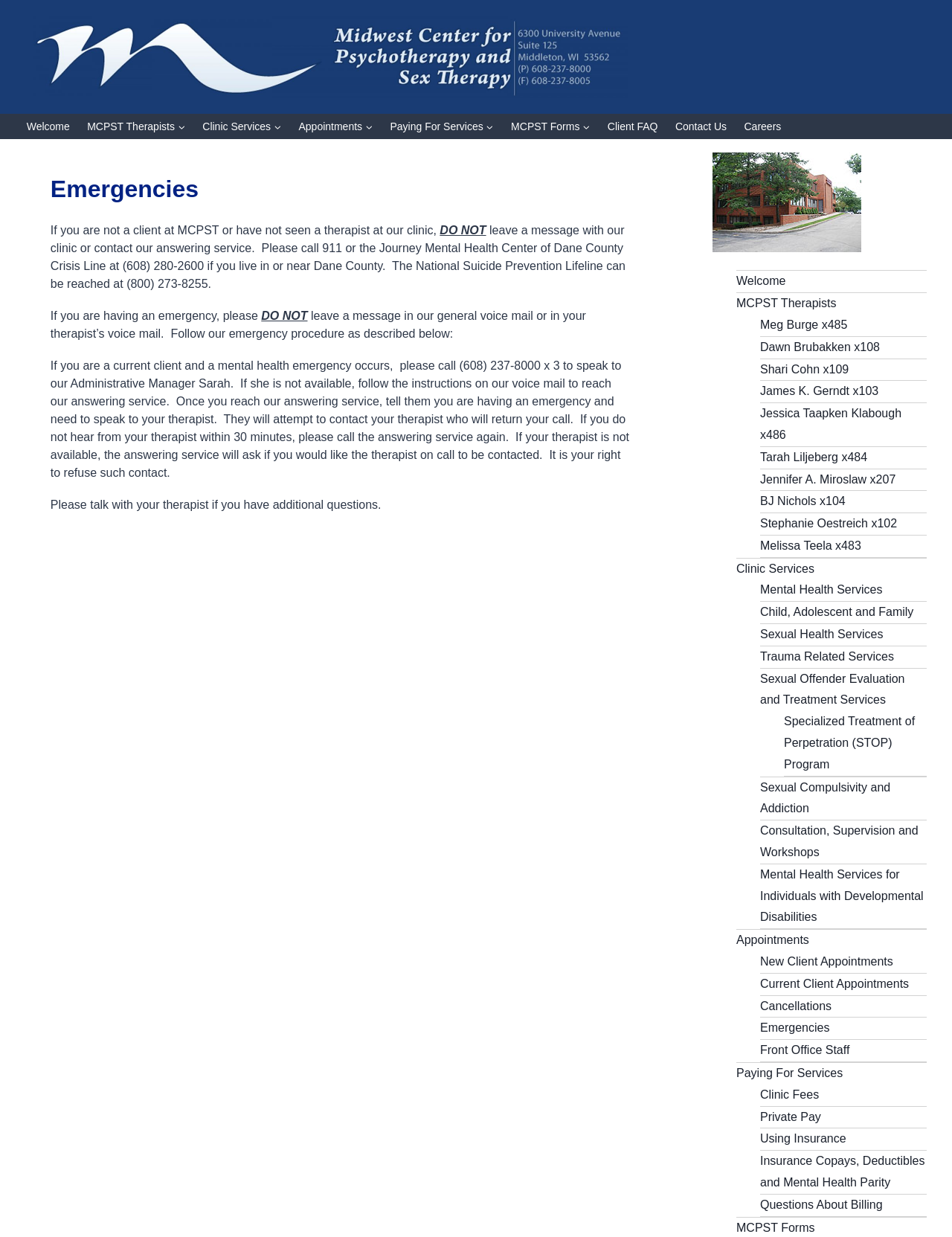Could you determine the bounding box coordinates of the clickable element to complete the instruction: "Click the 'Emergencies' link"? Provide the coordinates as four float numbers between 0 and 1, i.e., [left, top, right, bottom].

[0.798, 0.826, 0.871, 0.836]